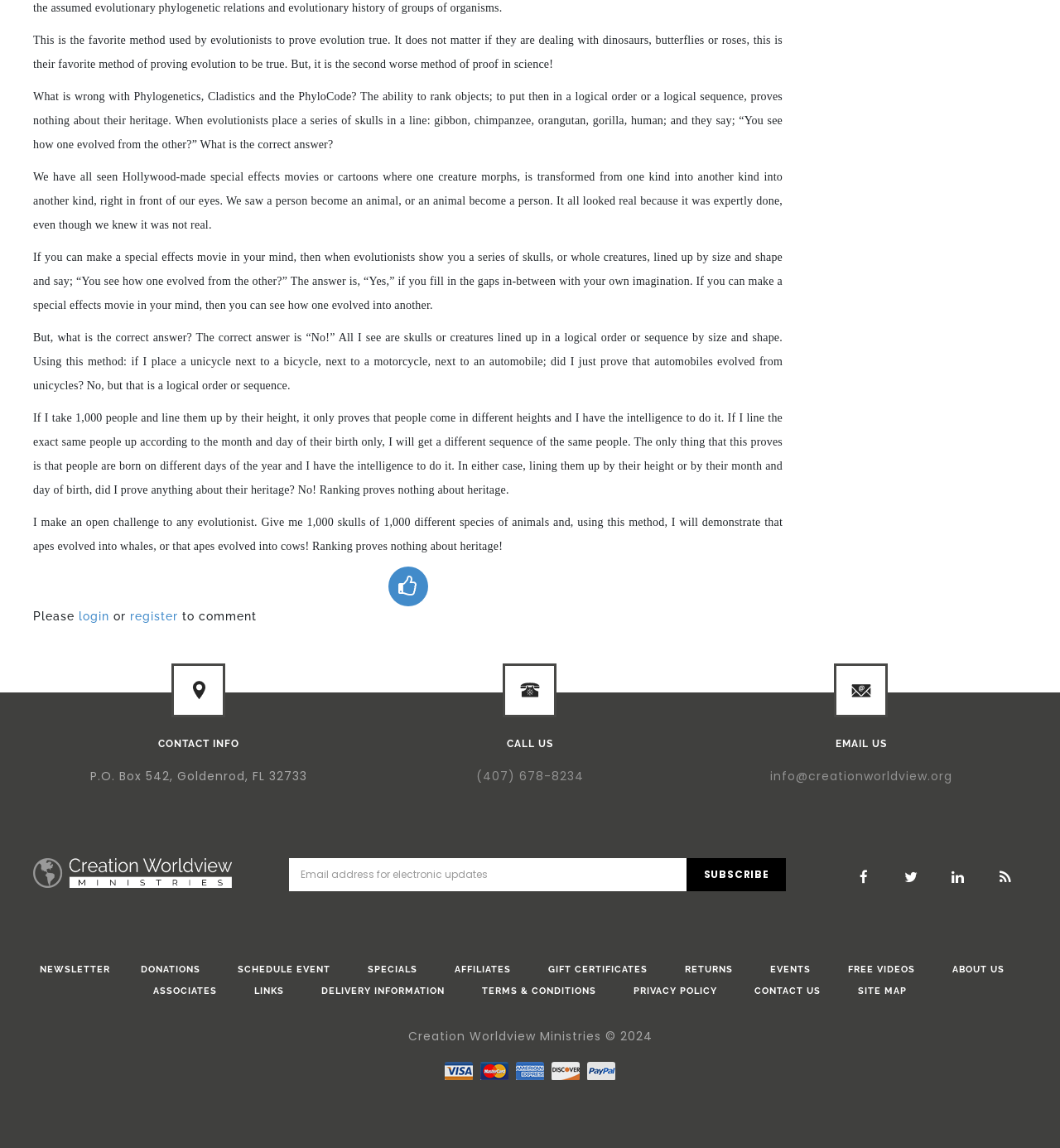Determine the bounding box coordinates for the area you should click to complete the following instruction: "call the phone number".

[0.449, 0.669, 0.551, 0.684]